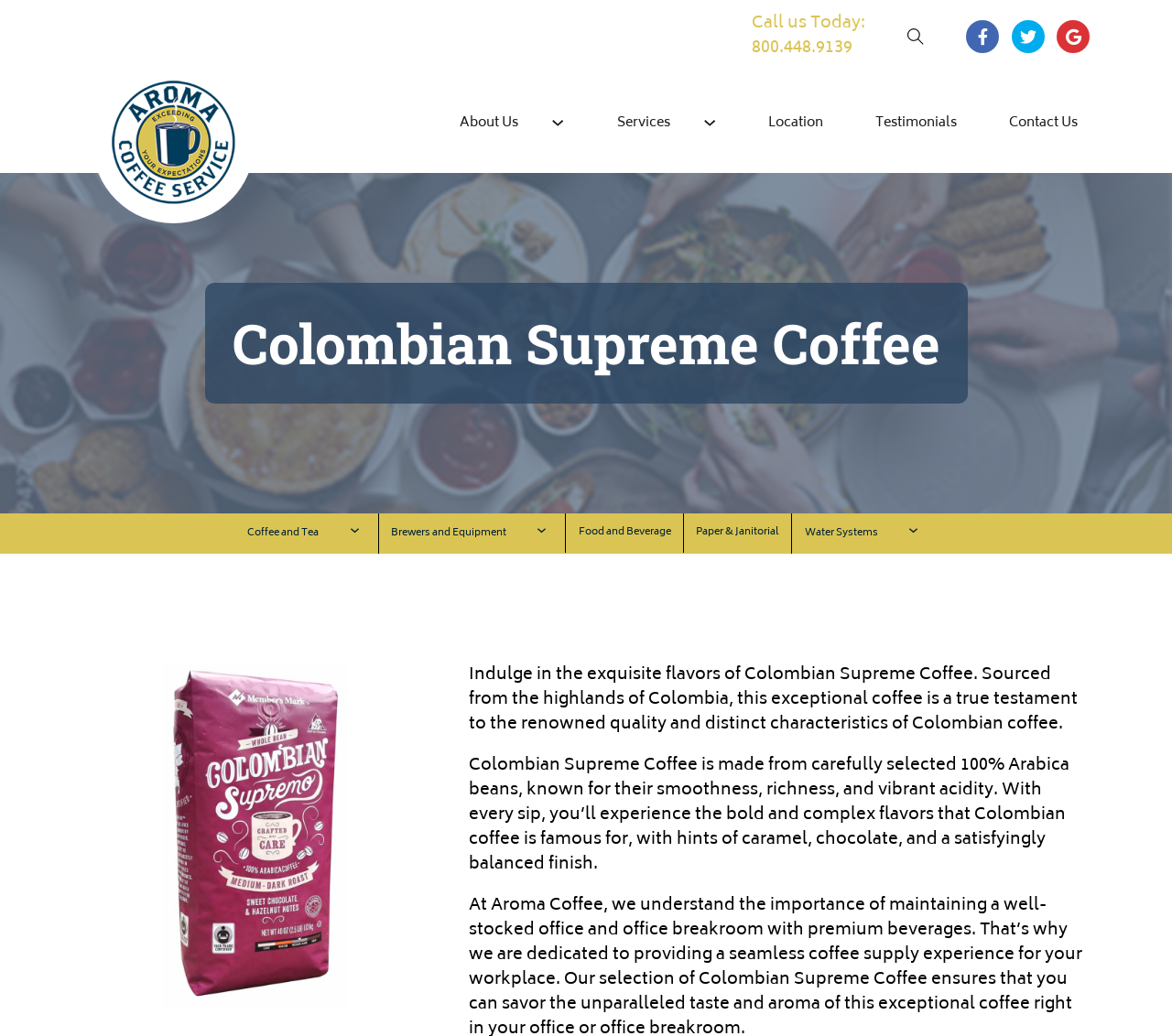Please identify the bounding box coordinates of the clickable region that I should interact with to perform the following instruction: "Go to About Us". The coordinates should be expressed as four float numbers between 0 and 1, i.e., [left, top, right, bottom].

[0.382, 0.098, 0.453, 0.14]